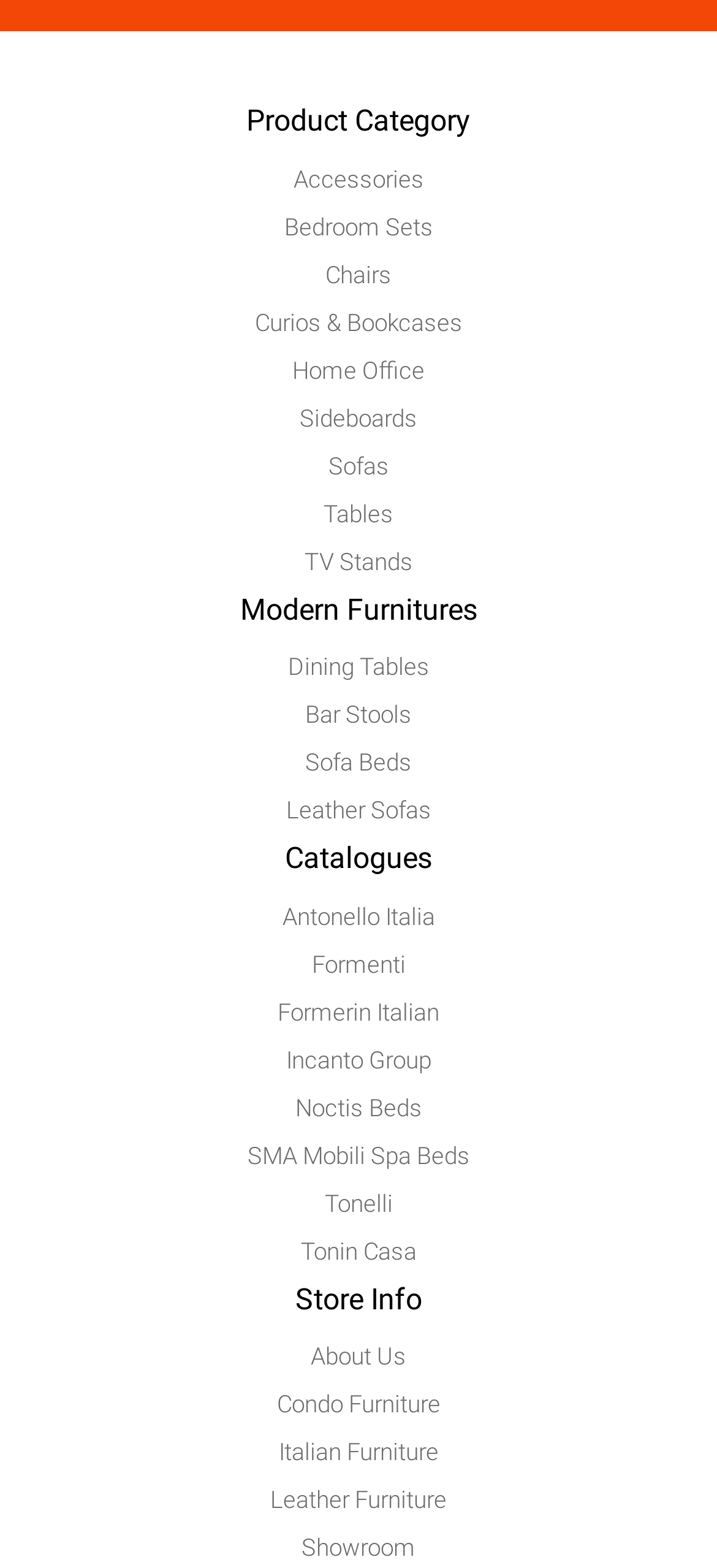Provide the bounding box coordinates of the UI element that matches the description: "Curios & Bookcases".

[0.355, 0.196, 0.645, 0.214]